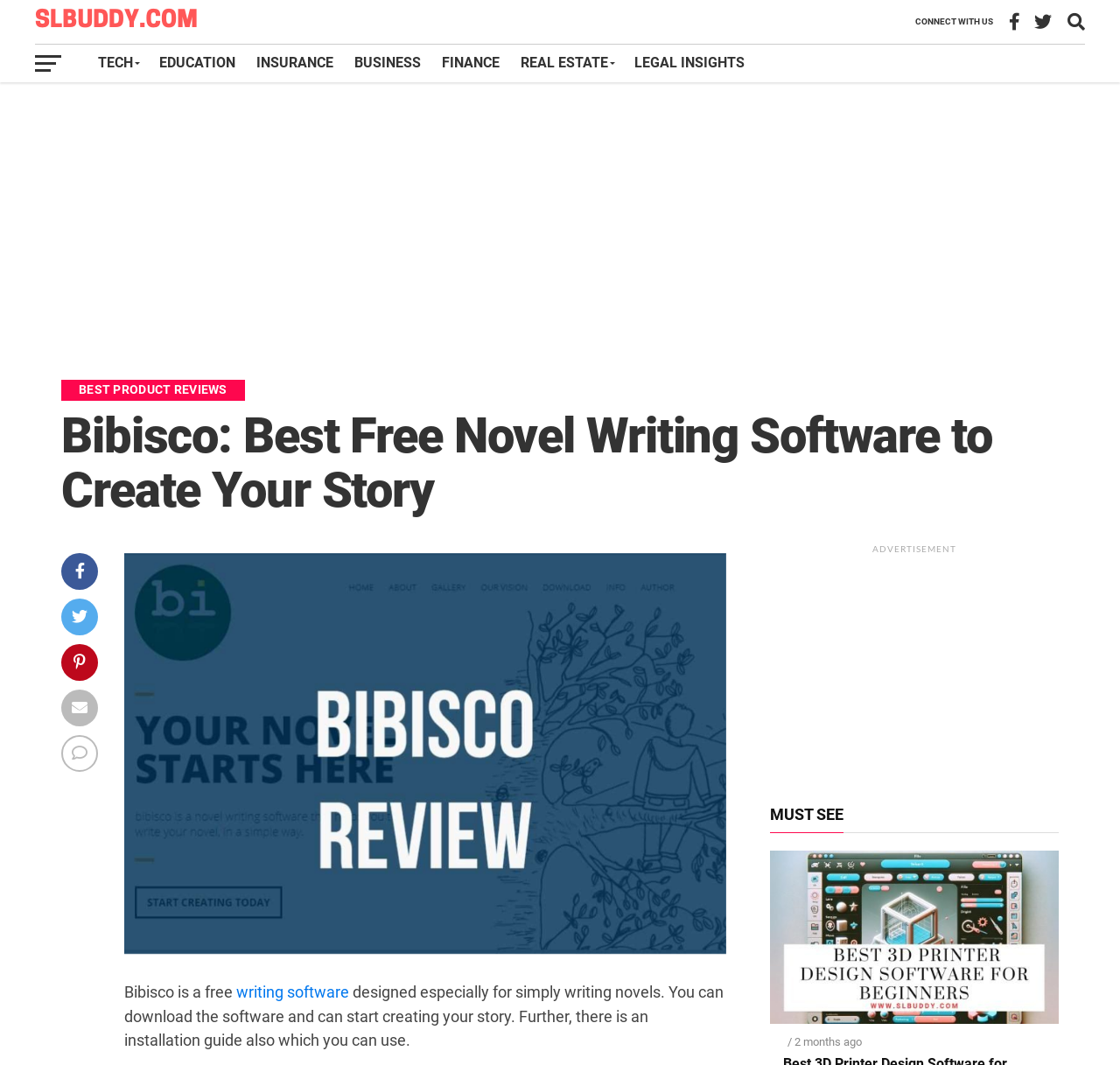What is the topic of the article?
Answer the question based on the image using a single word or a brief phrase.

Bibisco review